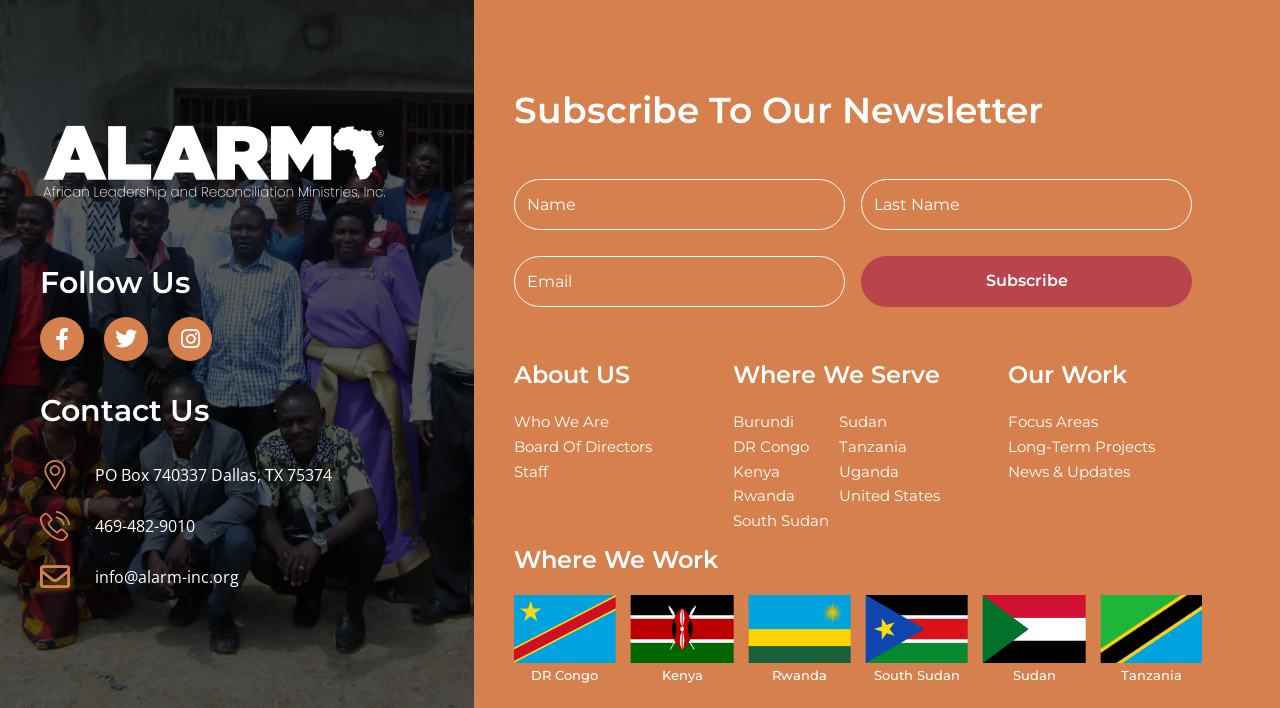Could you highlight the region that needs to be clicked to execute the instruction: "Subscribe to our newsletter"?

[0.673, 0.362, 0.932, 0.434]